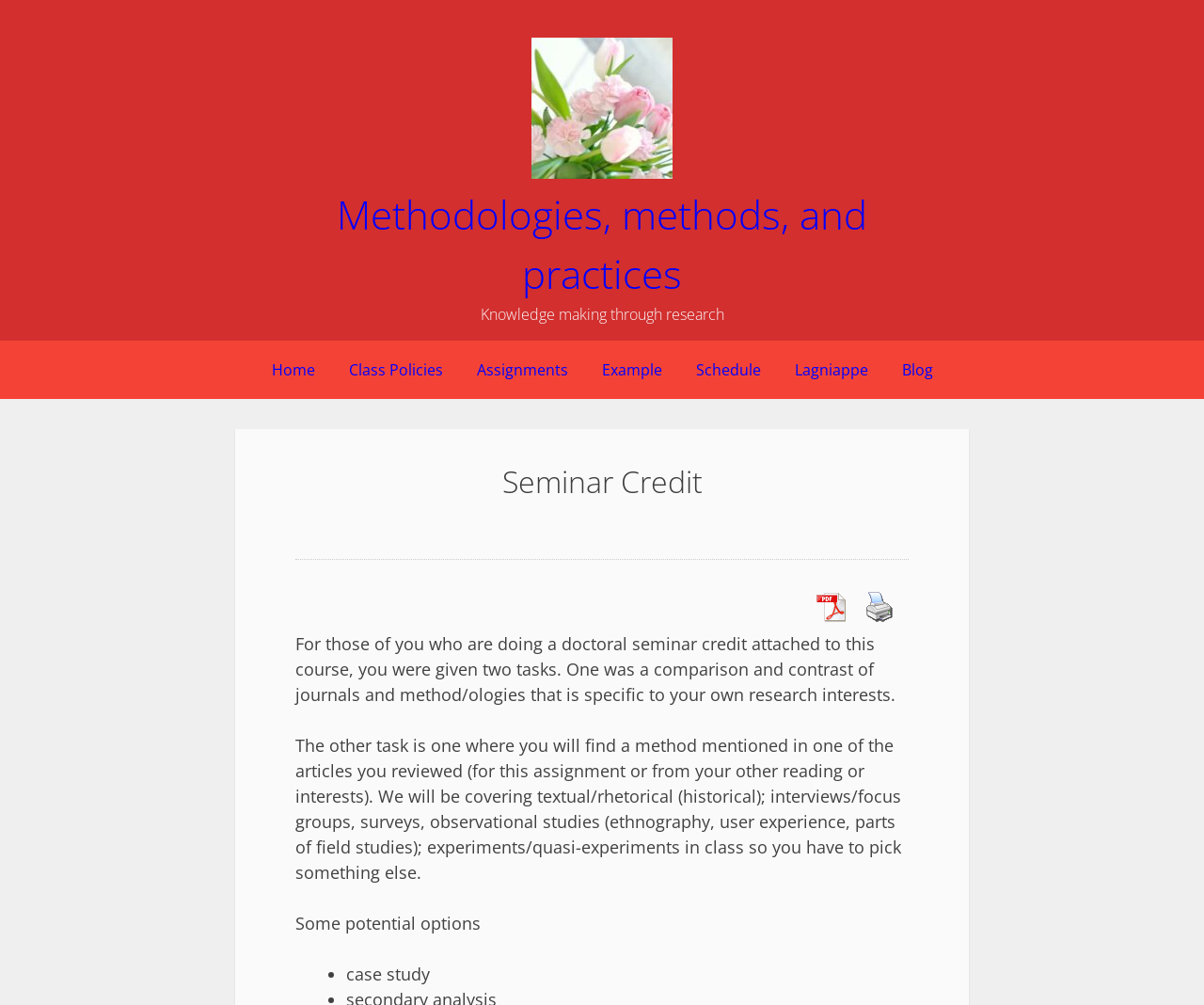Locate and provide the bounding box coordinates for the HTML element that matches this description: "Methodologies, methods, and practices".

[0.28, 0.186, 0.72, 0.299]